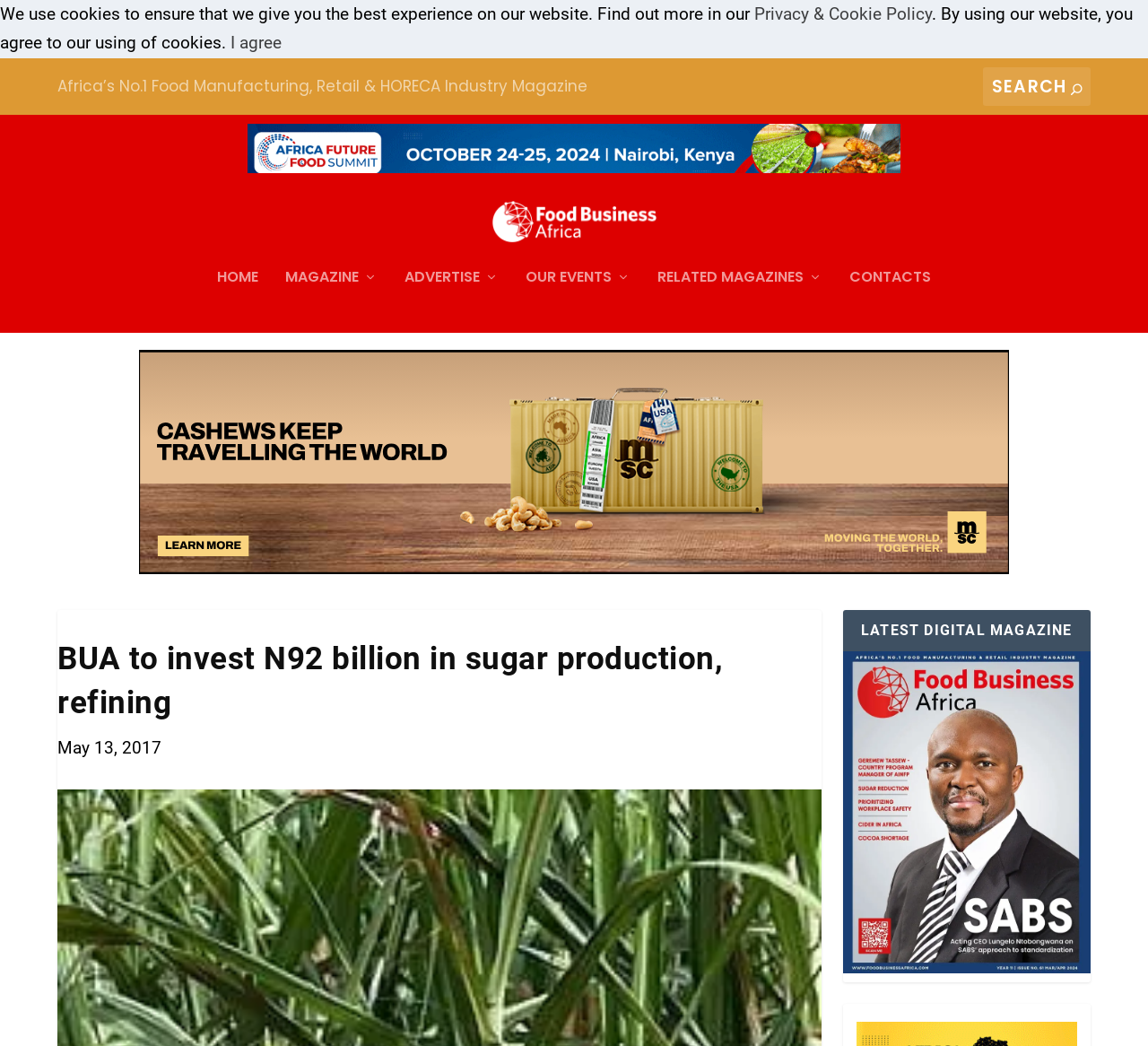Can you provide the bounding box coordinates for the element that should be clicked to implement the instruction: "Read about BUA to invest N92 billion in sugar production, refining"?

[0.05, 0.629, 0.716, 0.721]